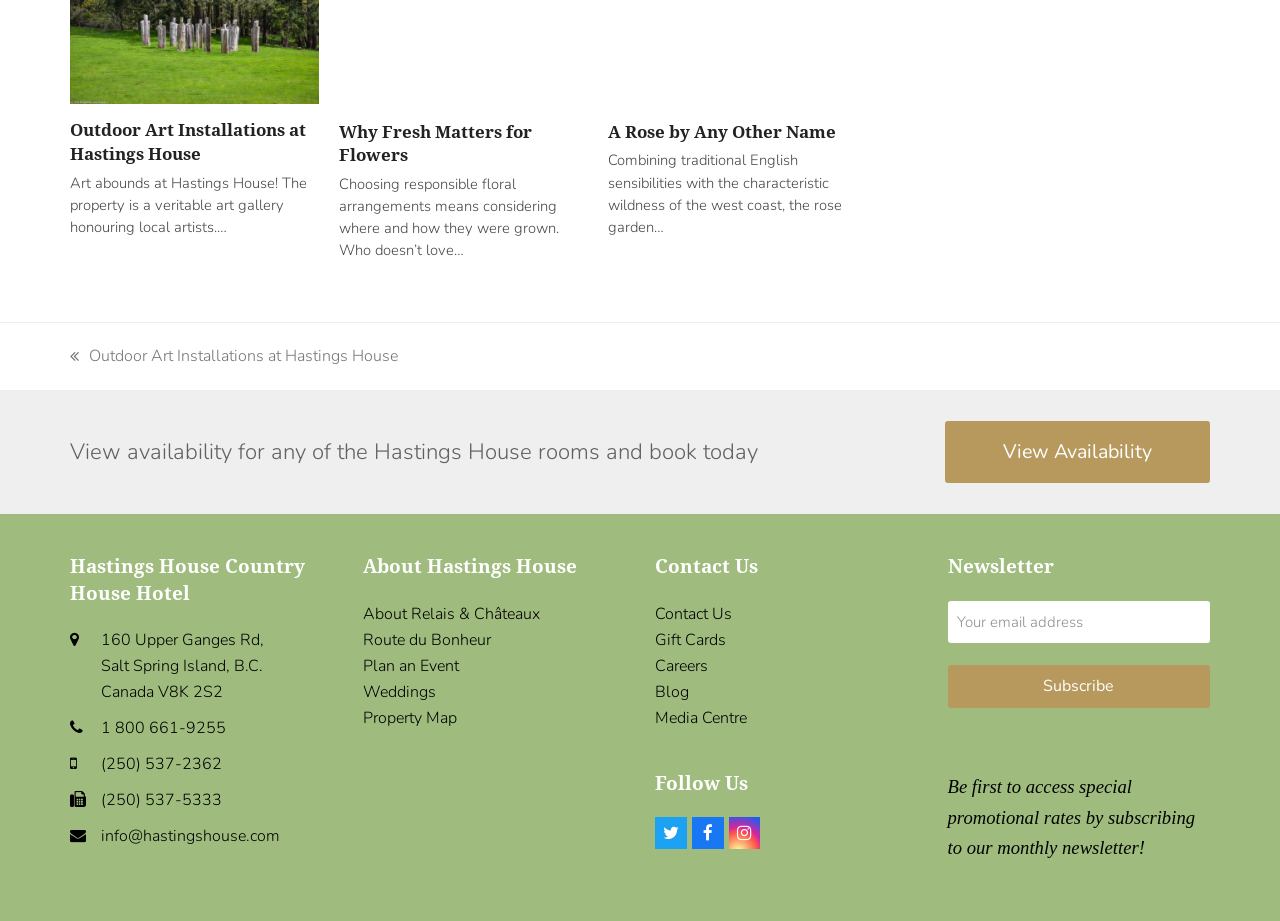What is the name of the hotel? Examine the screenshot and reply using just one word or a brief phrase.

Hastings House Country House Hotel